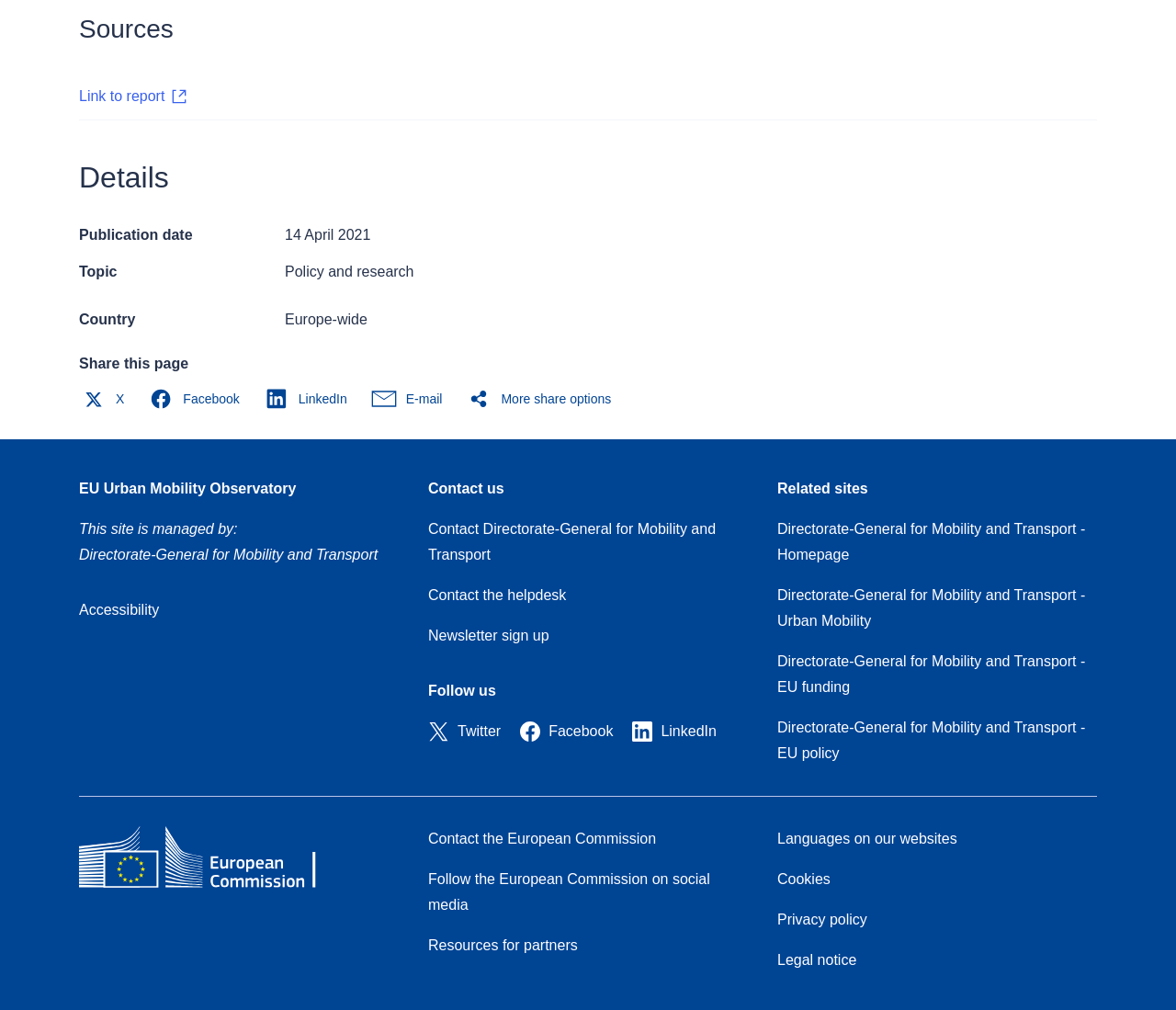Extract the bounding box for the UI element that matches this description: "aria-label="Apple Music"".

None